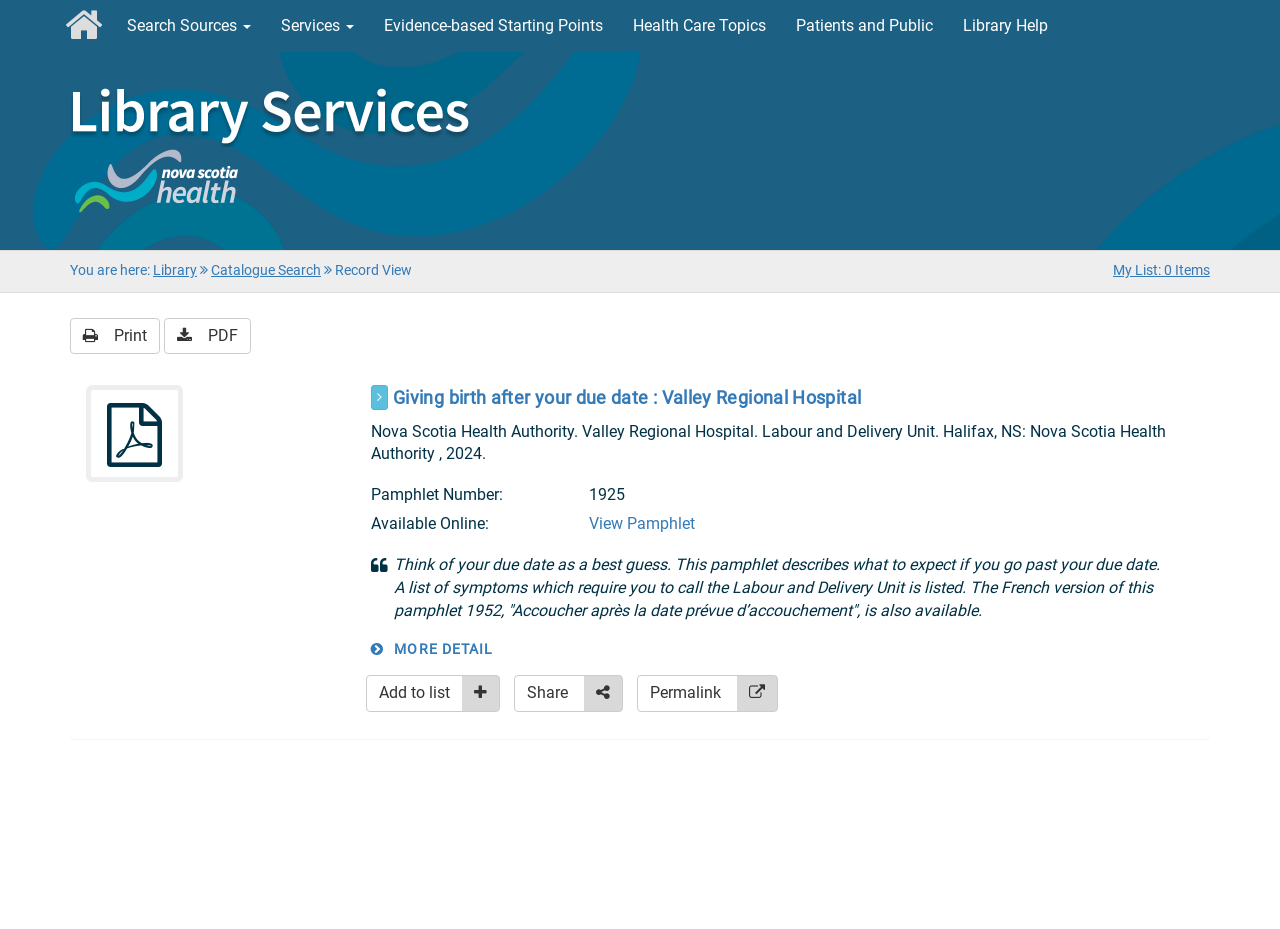Determine the bounding box for the described HTML element: "Search Sources". Ensure the coordinates are four float numbers between 0 and 1 in the format [left, top, right, bottom].

[0.088, 0.0, 0.208, 0.056]